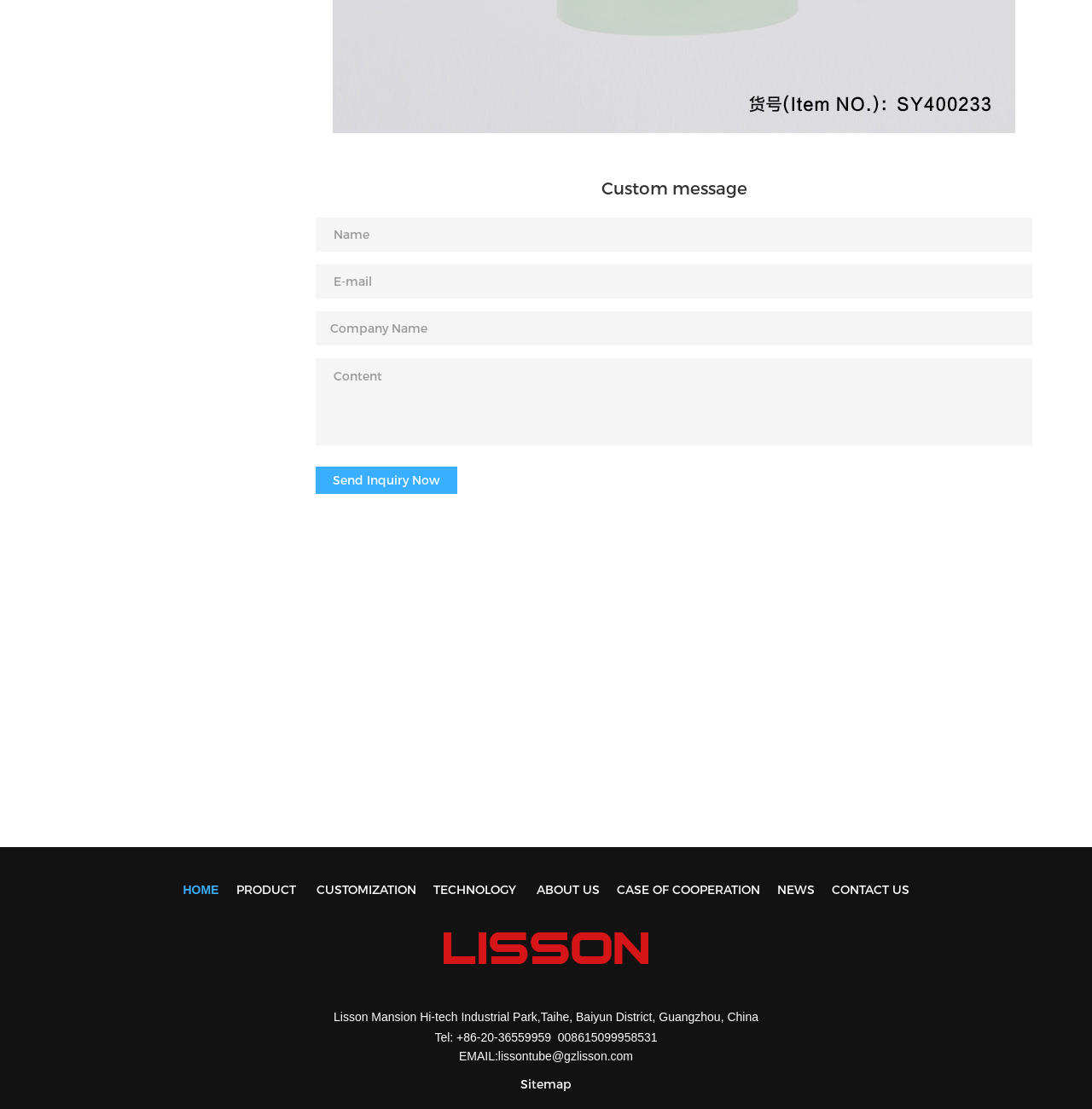Please locate the bounding box coordinates of the element that should be clicked to achieve the given instruction: "Enter your company name".

[0.289, 0.28, 0.945, 0.311]